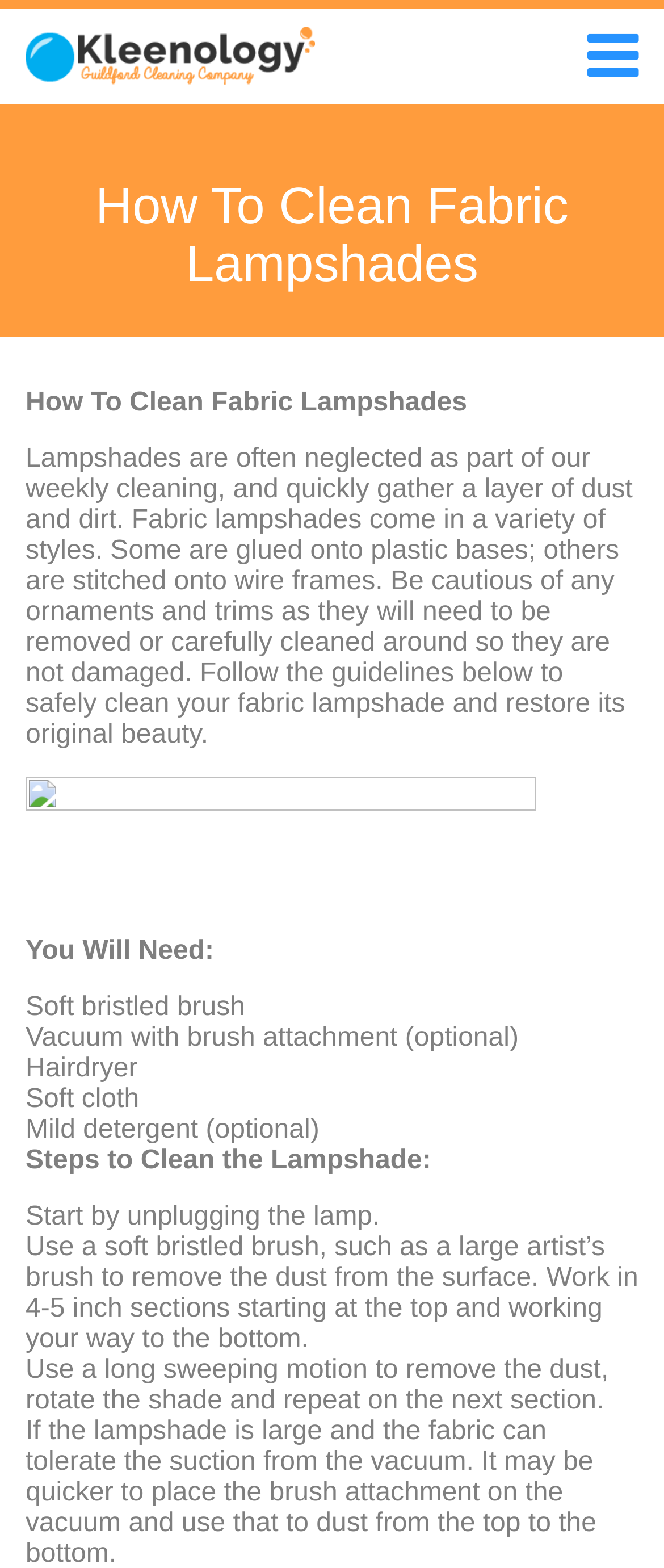What is the purpose of the soft bristled brush?
Please use the image to deliver a detailed and complete answer.

According to the webpage, a soft bristled brush is one of the necessary items to clean a fabric lampshade. The instruction specifically states to 'use a soft bristled brush, such as a large artist’s brush to remove the dust from the surface'.